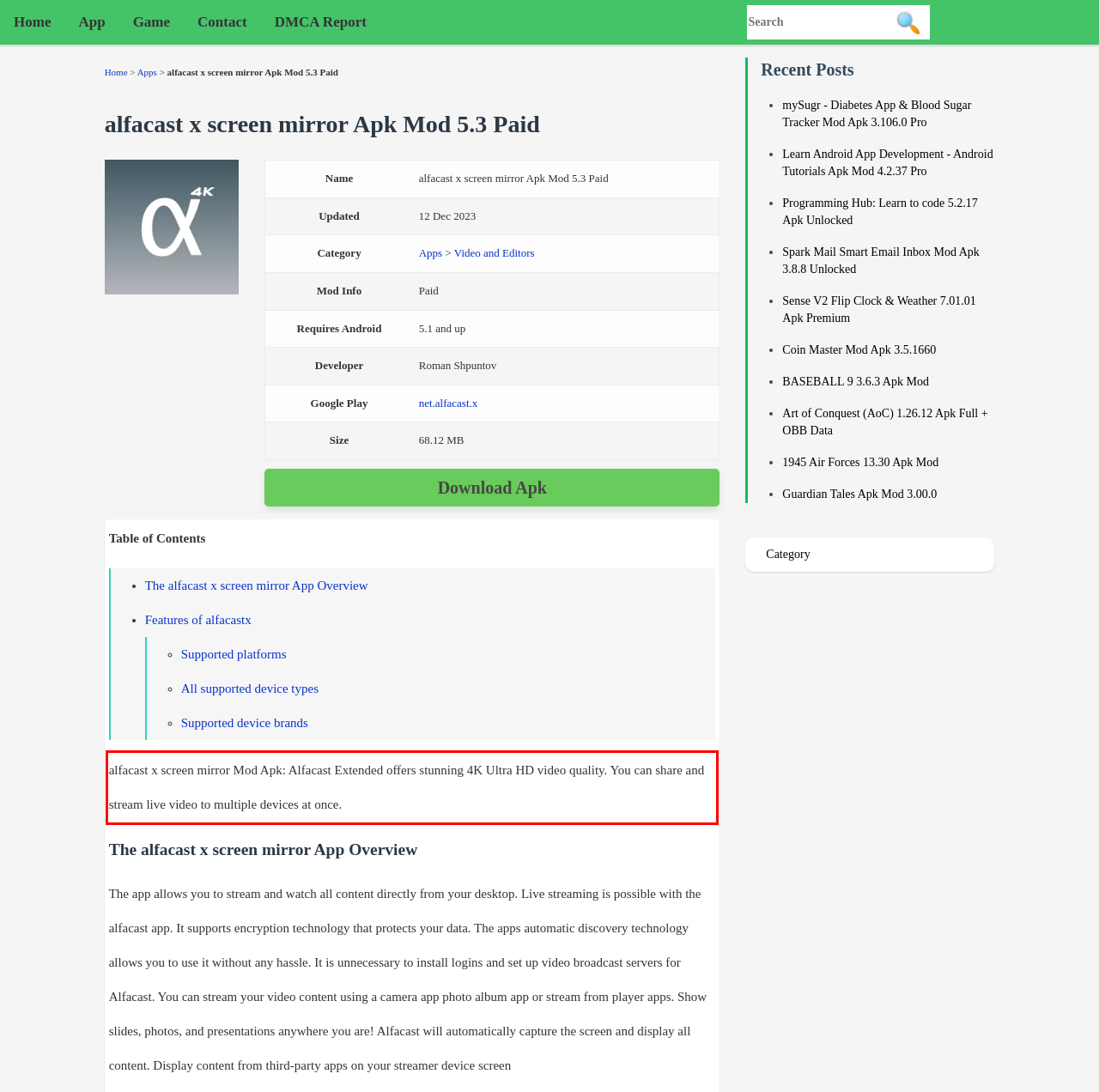Please take the screenshot of the webpage, find the red bounding box, and generate the text content that is within this red bounding box.

alfacast x screen mirror Mod Apk: Alfacast Extended offers stunning 4K Ultra HD video quality. You can share and stream live video to multiple devices at once.